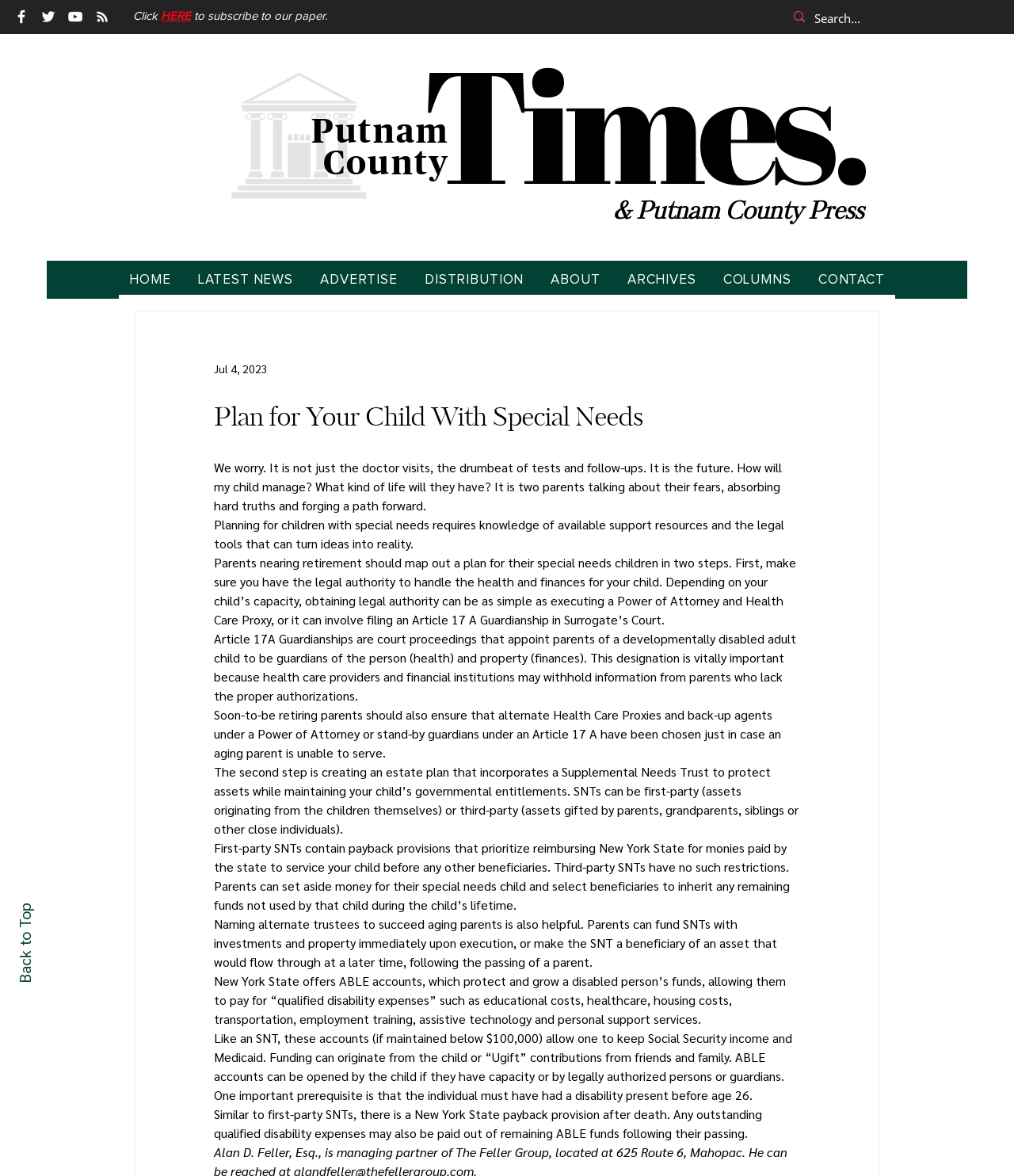Please give the bounding box coordinates of the area that should be clicked to fulfill the following instruction: "Search for something". The coordinates should be in the format of four float numbers from 0 to 1, i.e., [left, top, right, bottom].

[0.803, 0.003, 0.955, 0.028]